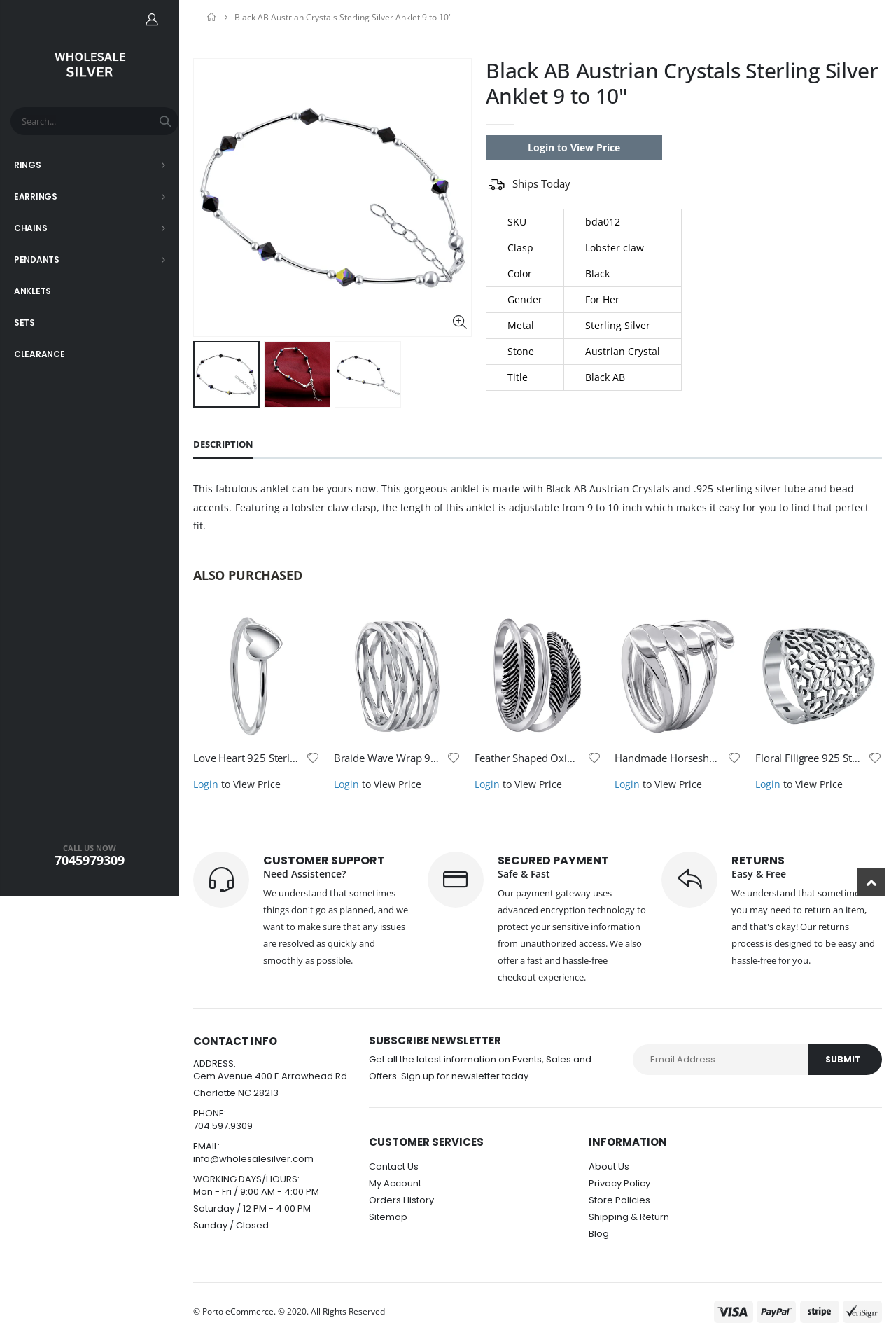Please find the bounding box coordinates in the format (top-left x, top-left y, bottom-right x, bottom-right y) for the given element description. Ensure the coordinates are floating point numbers between 0 and 1. Description: alt="Wholesale Silver"

[0.041, 0.036, 0.159, 0.065]